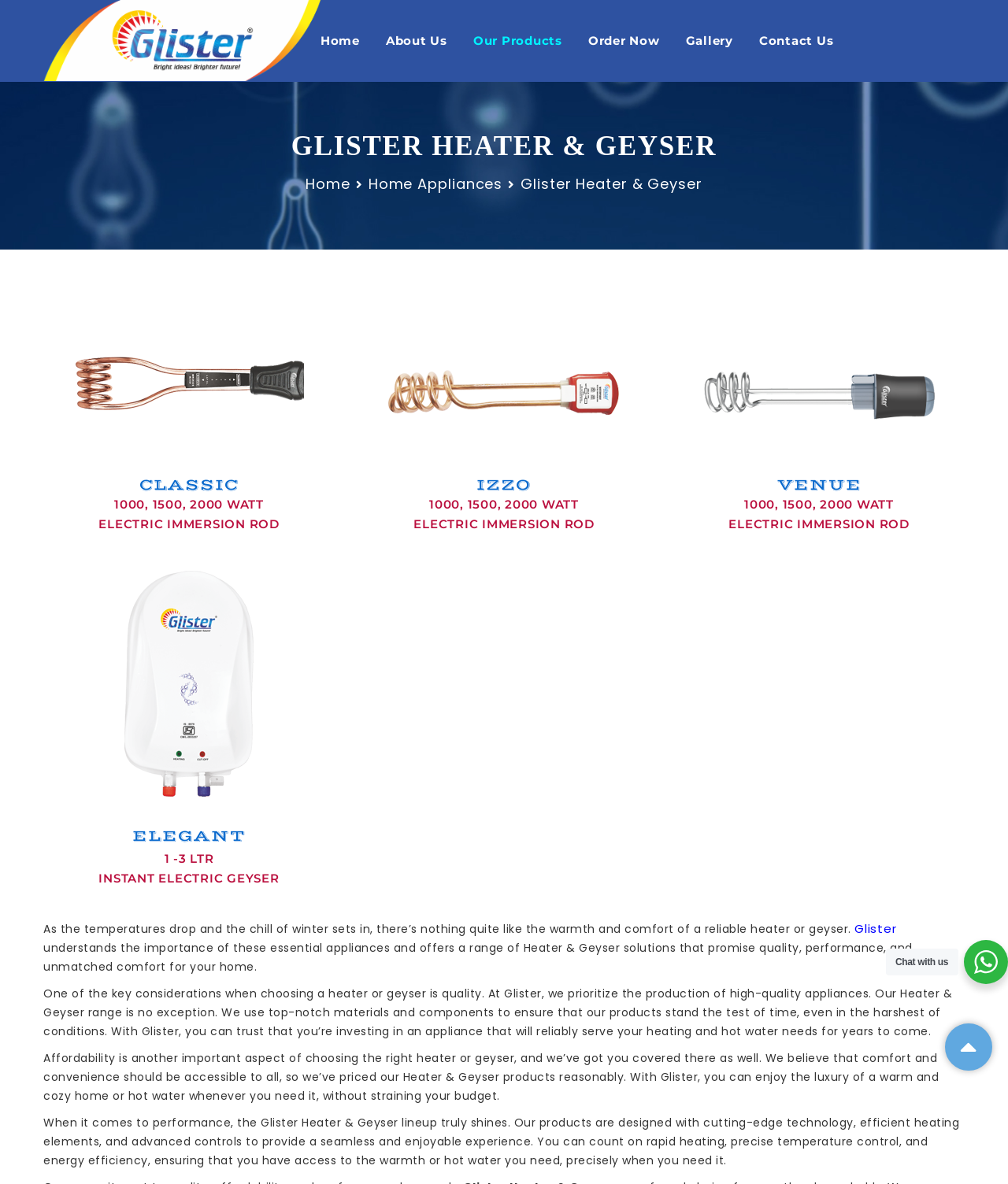Respond to the question below with a single word or phrase: What is the name of the company?

Glister